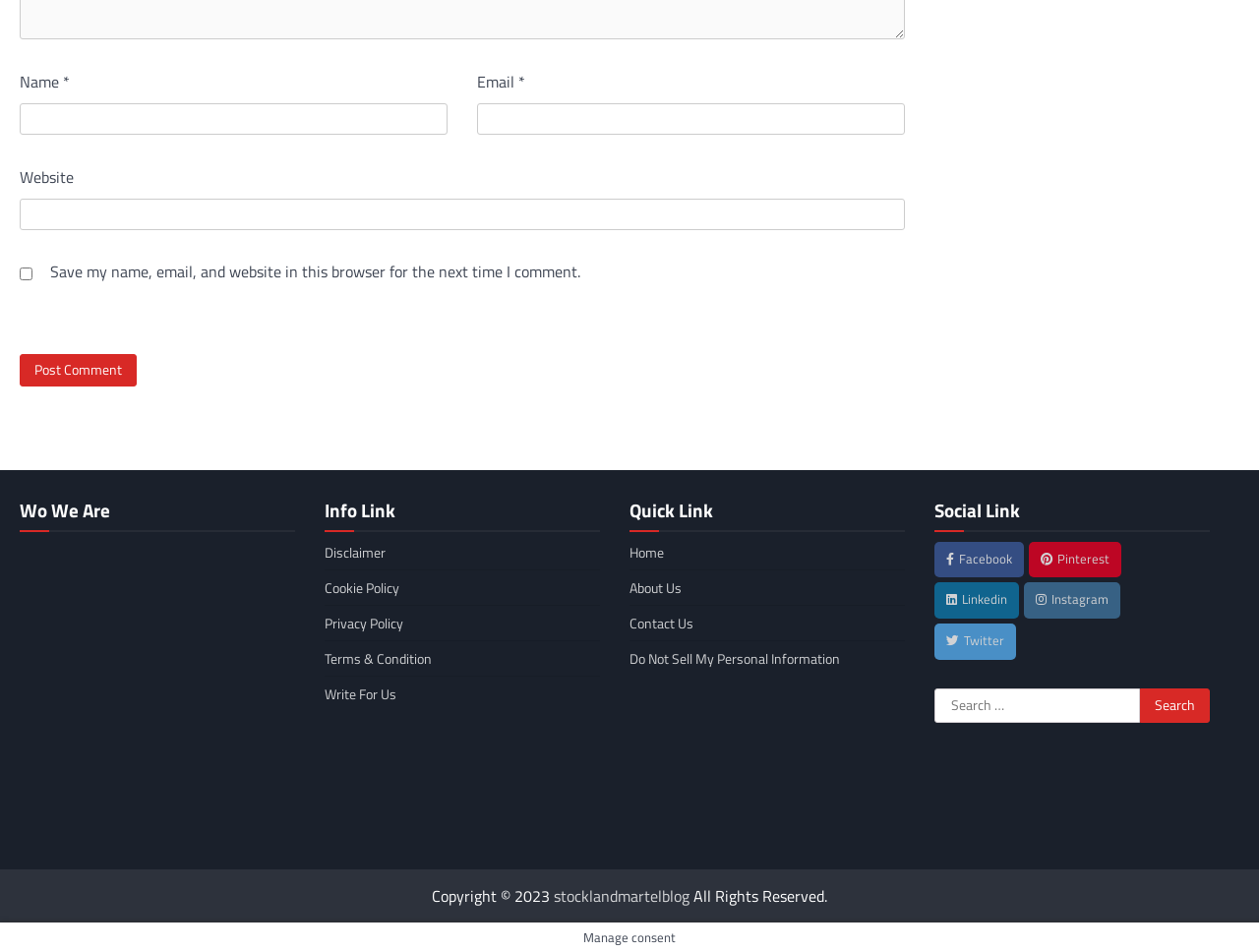Look at the image and give a detailed response to the following question: What is the purpose of the checkbox?

The checkbox is located below the 'Website' textbox and has a label 'Save my name, email, and website in this browser for the next time I comment.' This suggests that the purpose of the checkbox is to save the user's comment information for future use.